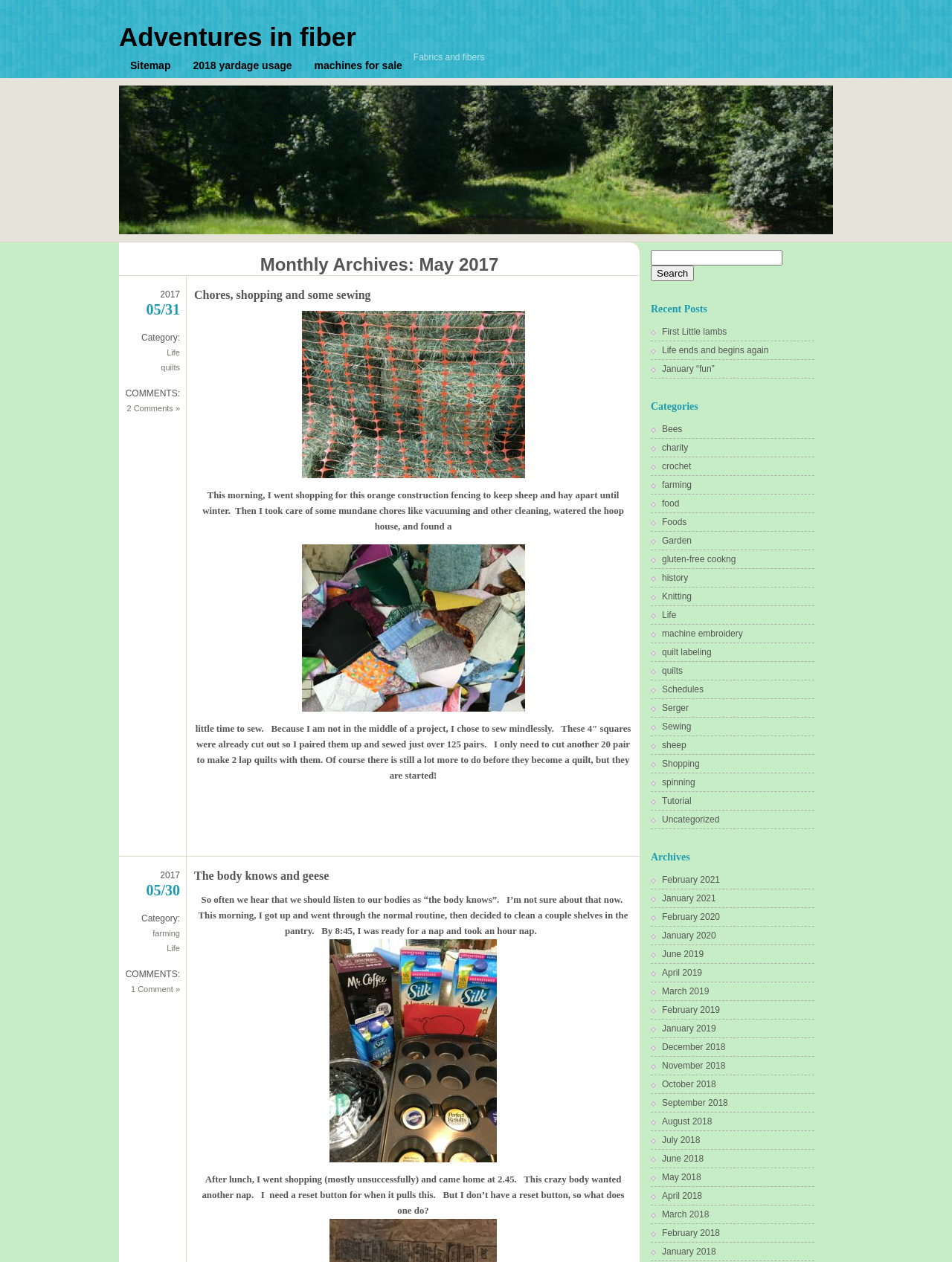What is the date of the post 'This morning, I went shopping for this orange construction fencing...'?
Using the image as a reference, give a one-word or short phrase answer.

May 31